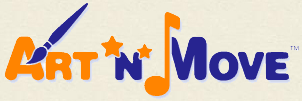Provide a single word or phrase to answer the given question: 
What is the target age group of the program?

Toddlers and preschoolers